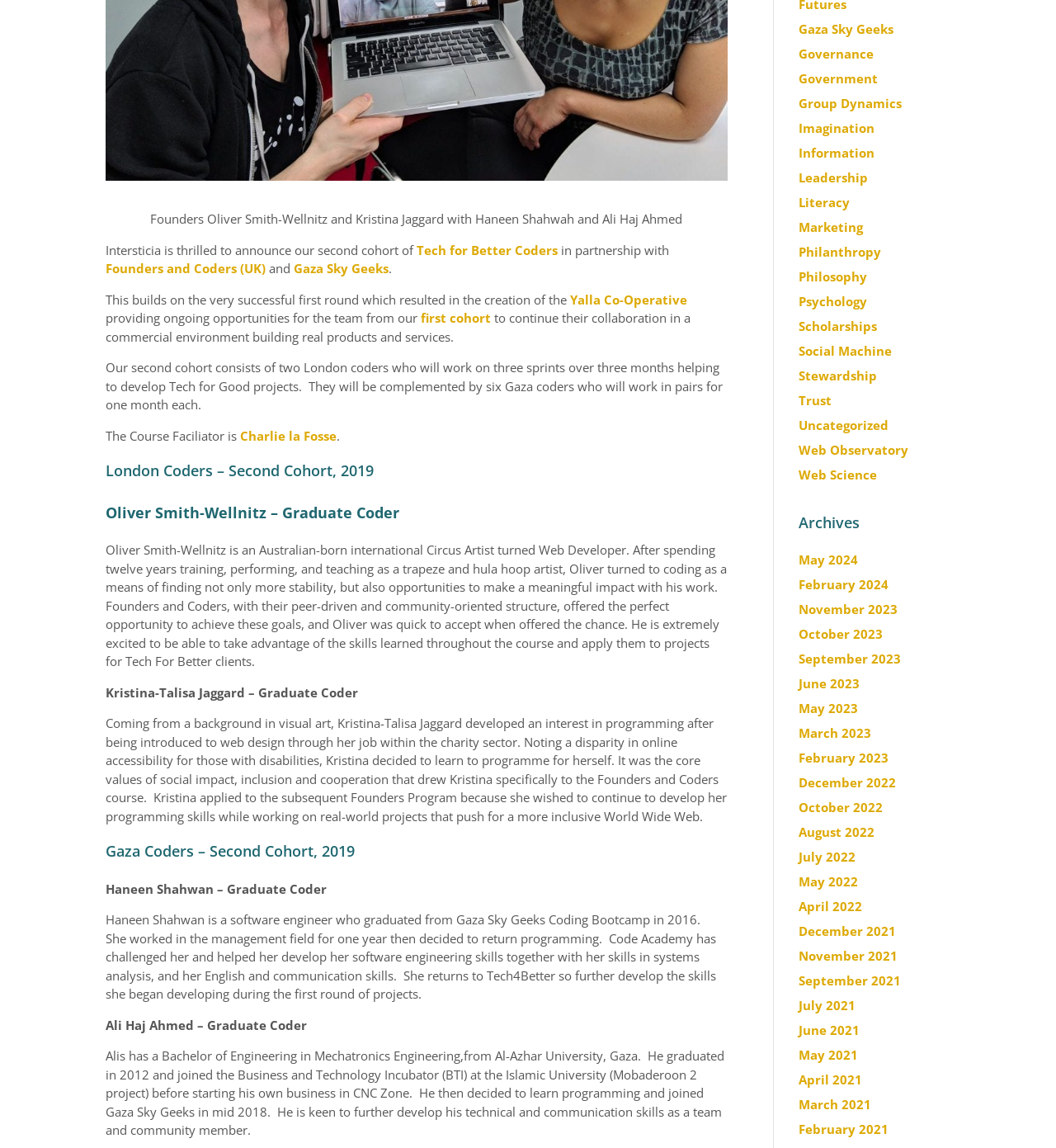Using the format (top-left x, top-left y, bottom-right x, bottom-right y), provide the bounding box coordinates for the described UI element. All values should be floating point numbers between 0 and 1: Leadership

[0.756, 0.15, 0.822, 0.164]